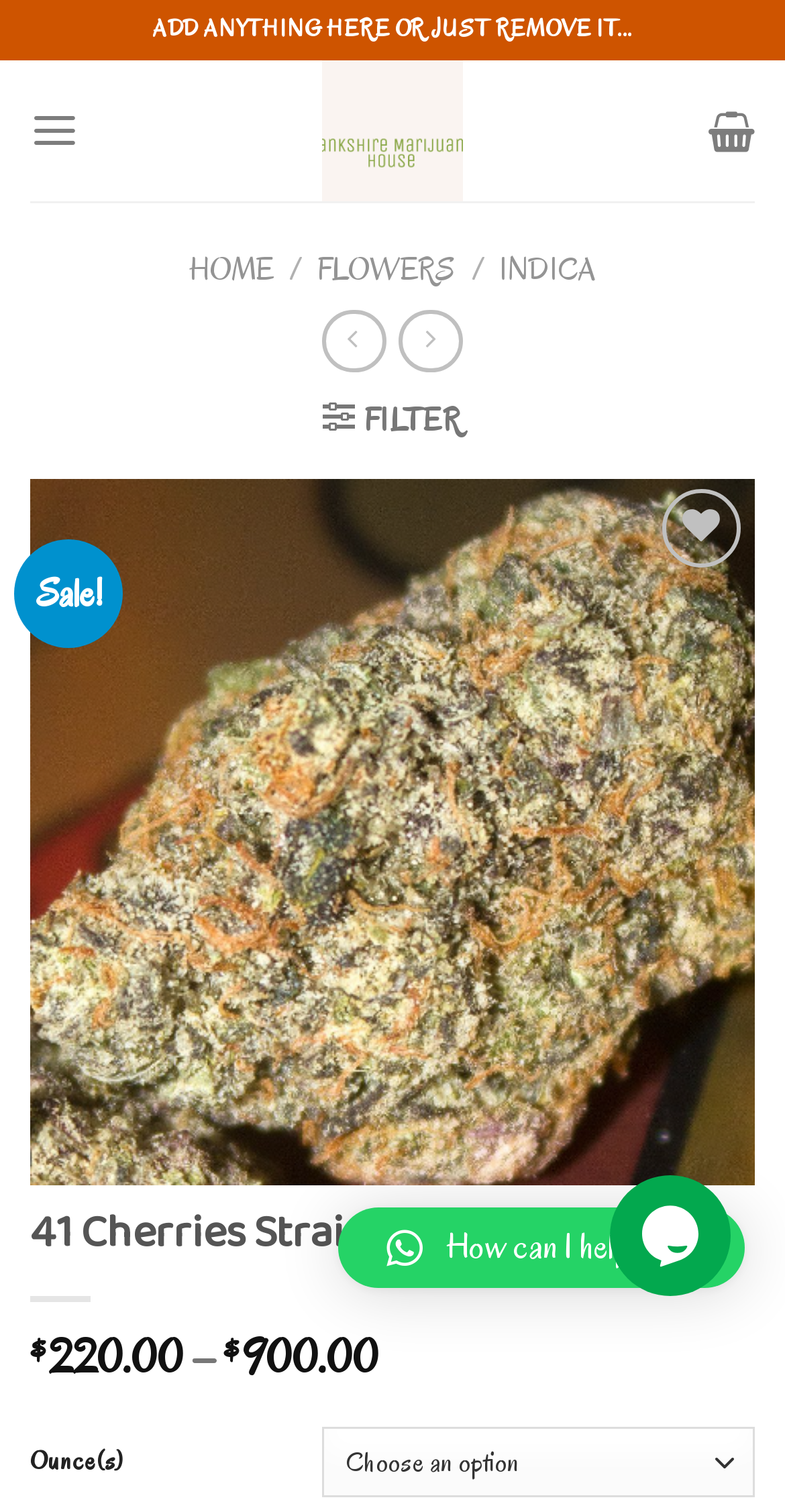Could you determine the bounding box coordinates of the clickable element to complete the instruction: "Click on the Wyoming Seminar link"? Provide the coordinates as four float numbers between 0 and 1, i.e., [left, top, right, bottom].

None